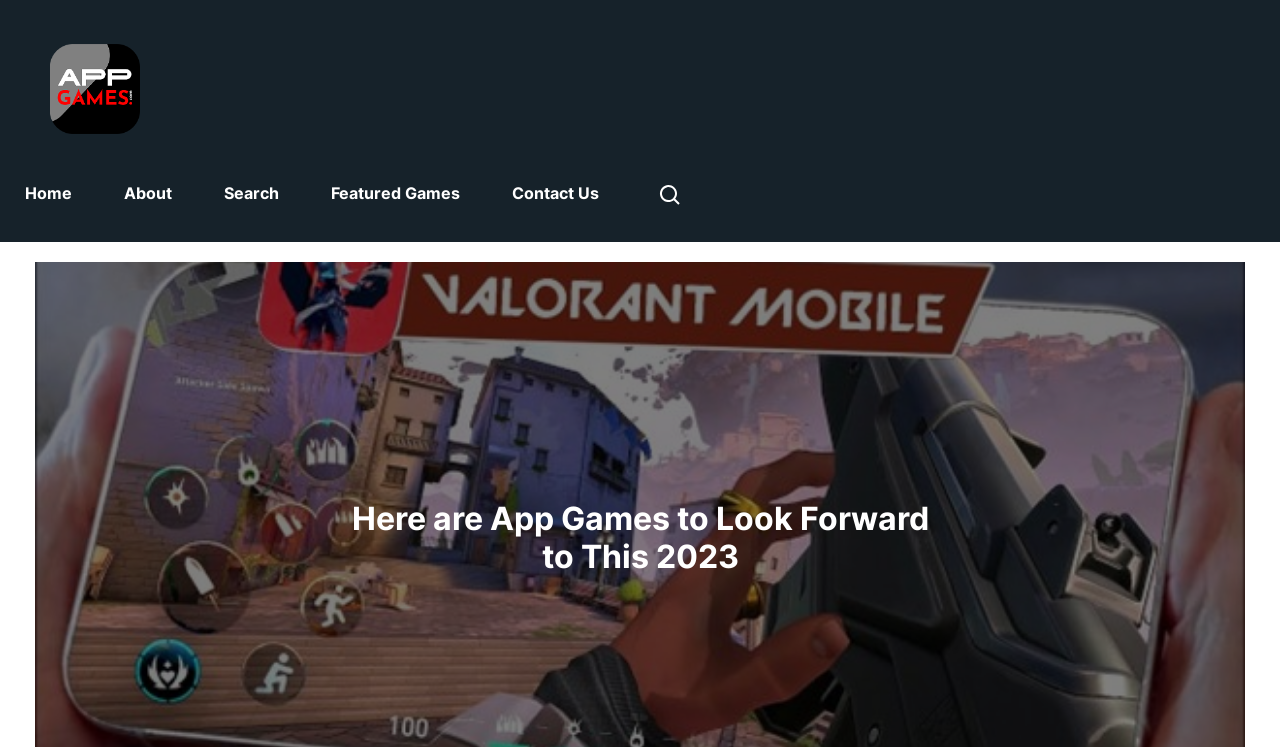Identify the bounding box for the element characterized by the following description: "Search".

[0.175, 0.244, 0.218, 0.273]